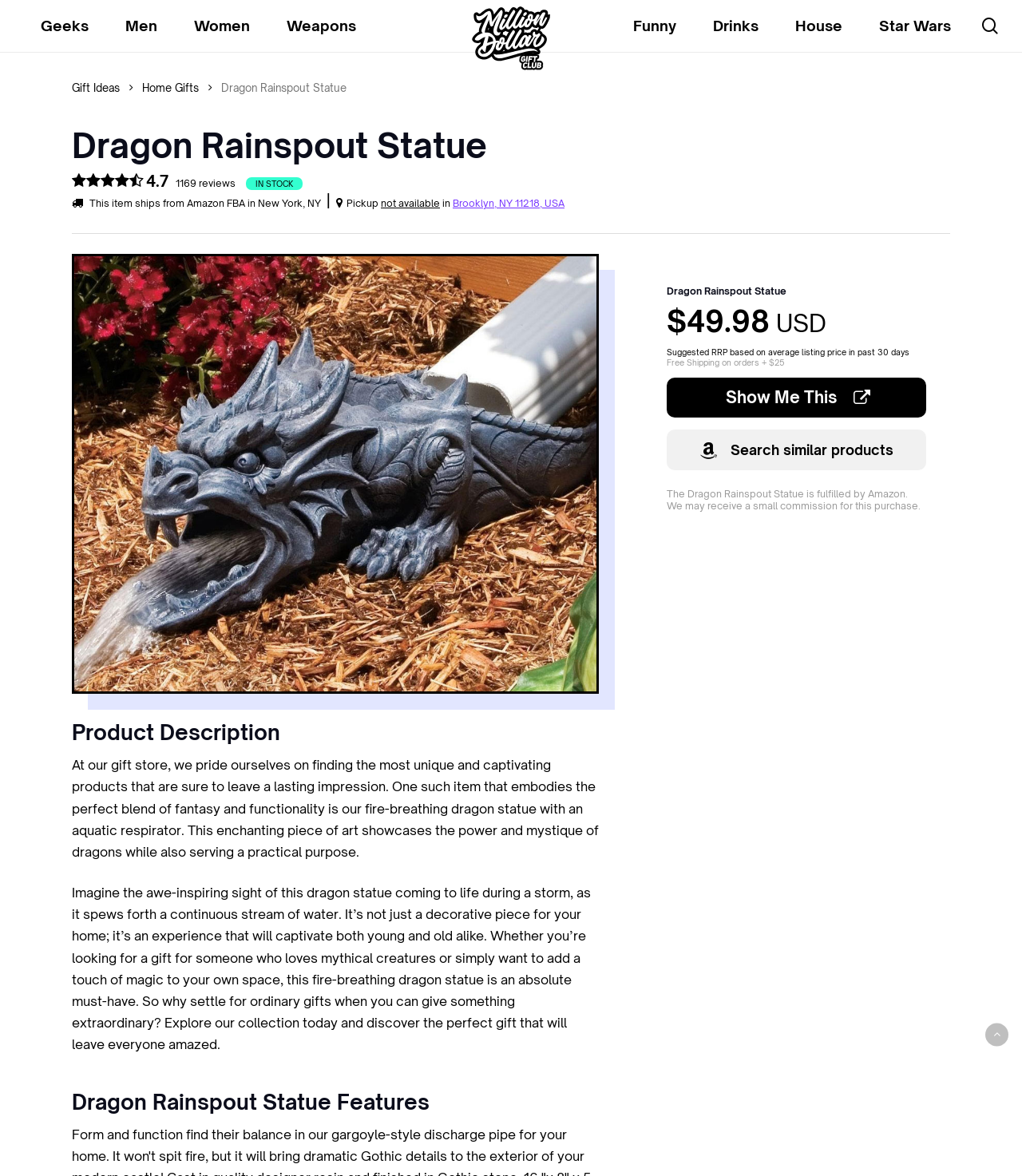Analyze the image and answer the question with as much detail as possible: 
What is the minimum order for free shipping?

The free shipping information can be found in the section where it says 'Free Shipping on orders + $25'. This information is located near the bottom of the webpage, in the 'Dragon Rainspout Statue Features' section.